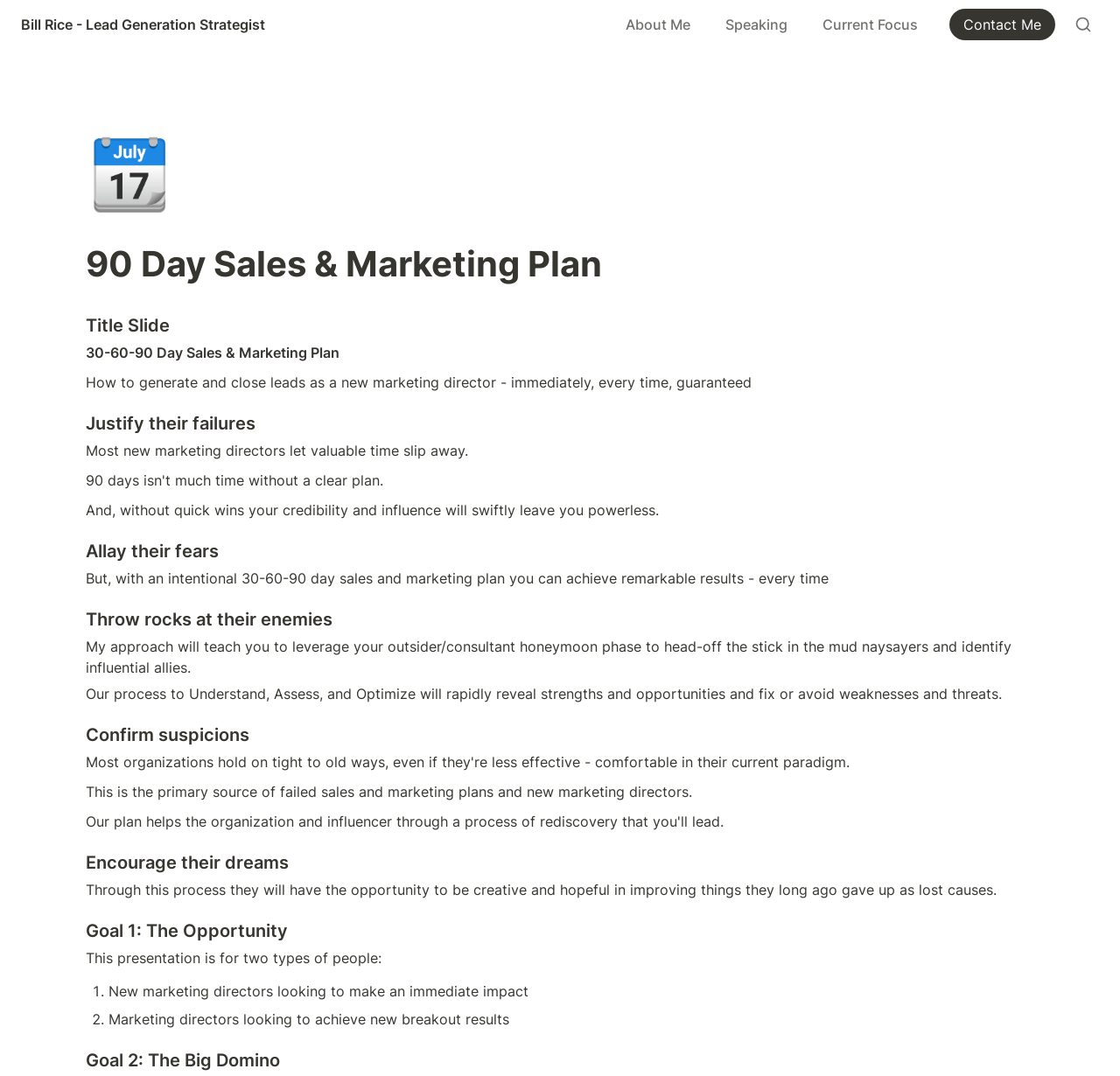What is the result of not having quick wins as a new marketing director?
Provide a detailed and extensive answer to the question.

I found the answer by reading the text under the heading 'Justify their failures', which says 'And, without quick wins your credibility and influence will swiftly leave you powerless'.